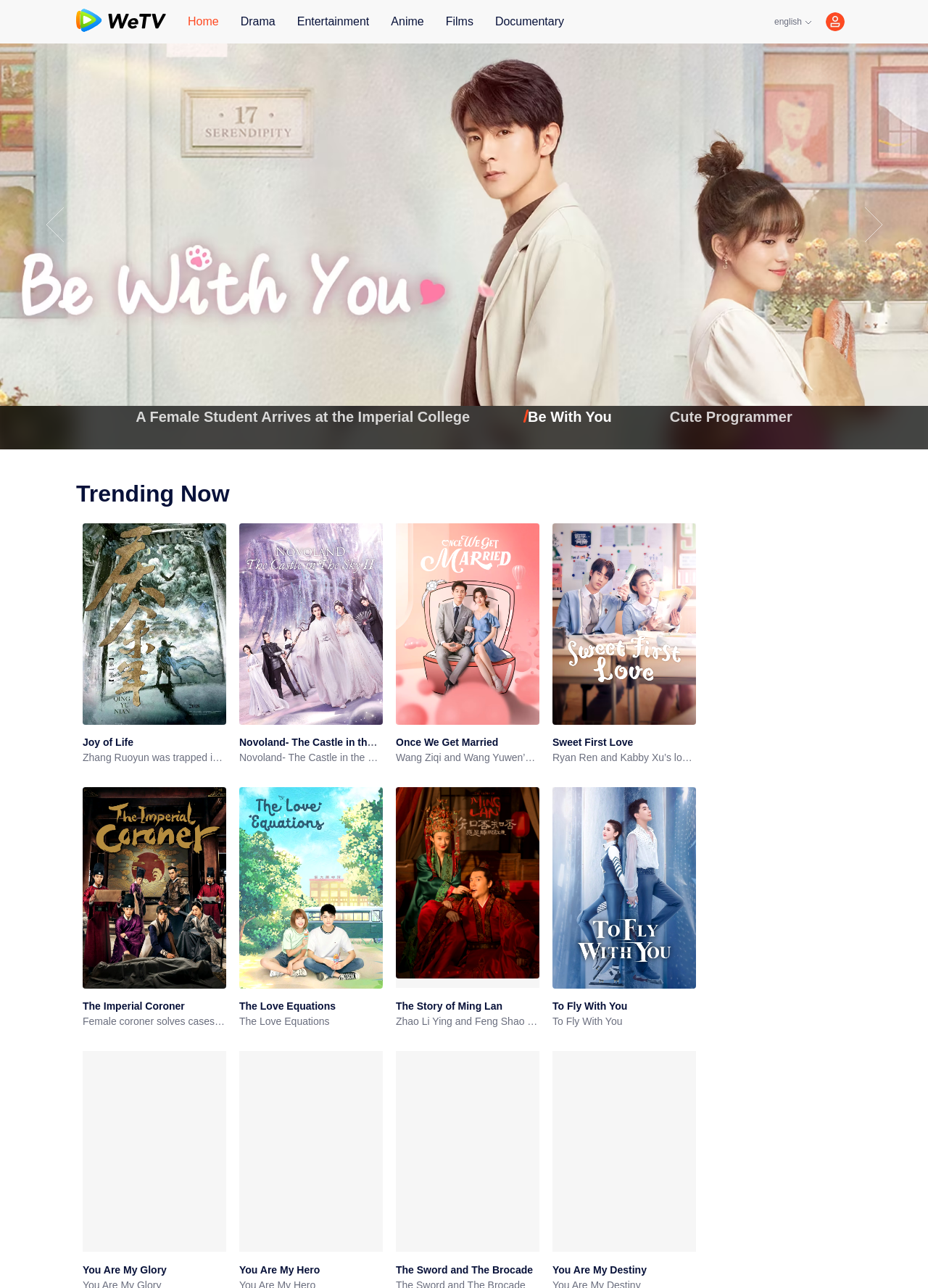Refer to the screenshot and give an in-depth answer to this question: What is the title of the first TV series in the 'Trending Now' section?

The first TV series in the 'Trending Now' section is 'Joy of Life', which has an image, a link, and a heading with the same title.